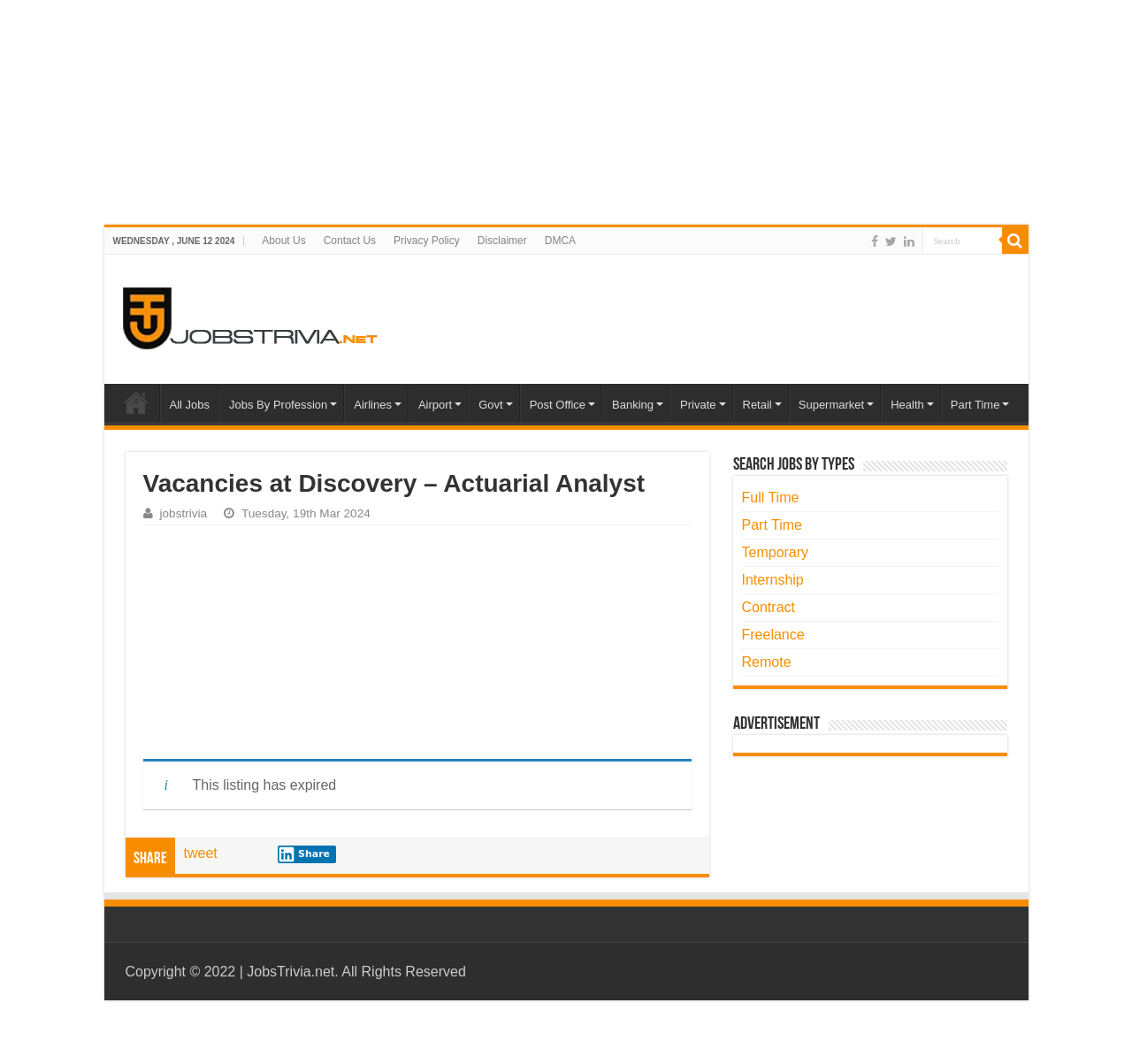What is the status of the job listing?
Answer with a single word or phrase, using the screenshot for reference.

Expired